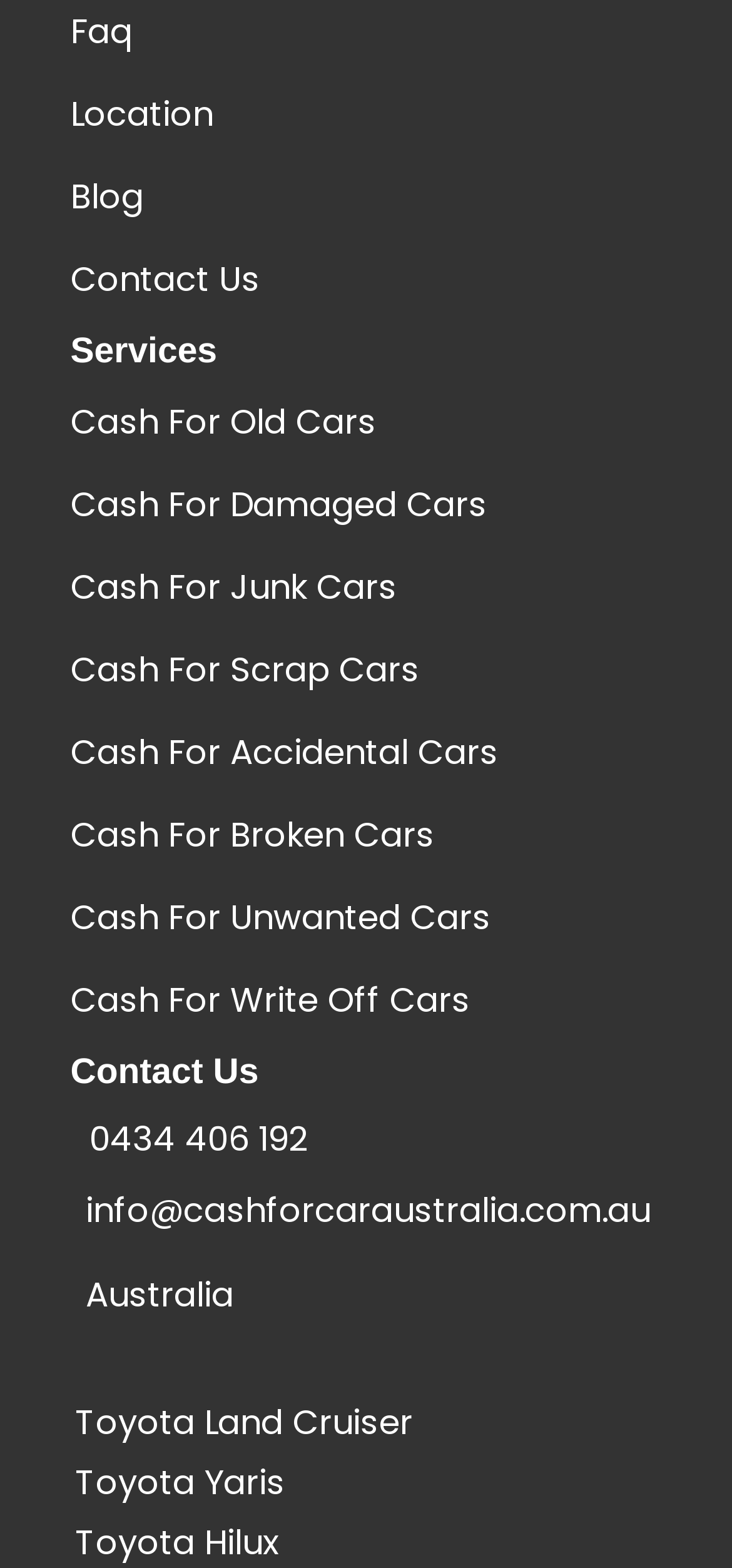Find the bounding box coordinates of the element's region that should be clicked in order to follow the given instruction: "View the Guarantee page". The coordinates should consist of four float numbers between 0 and 1, i.e., [left, top, right, bottom].

None